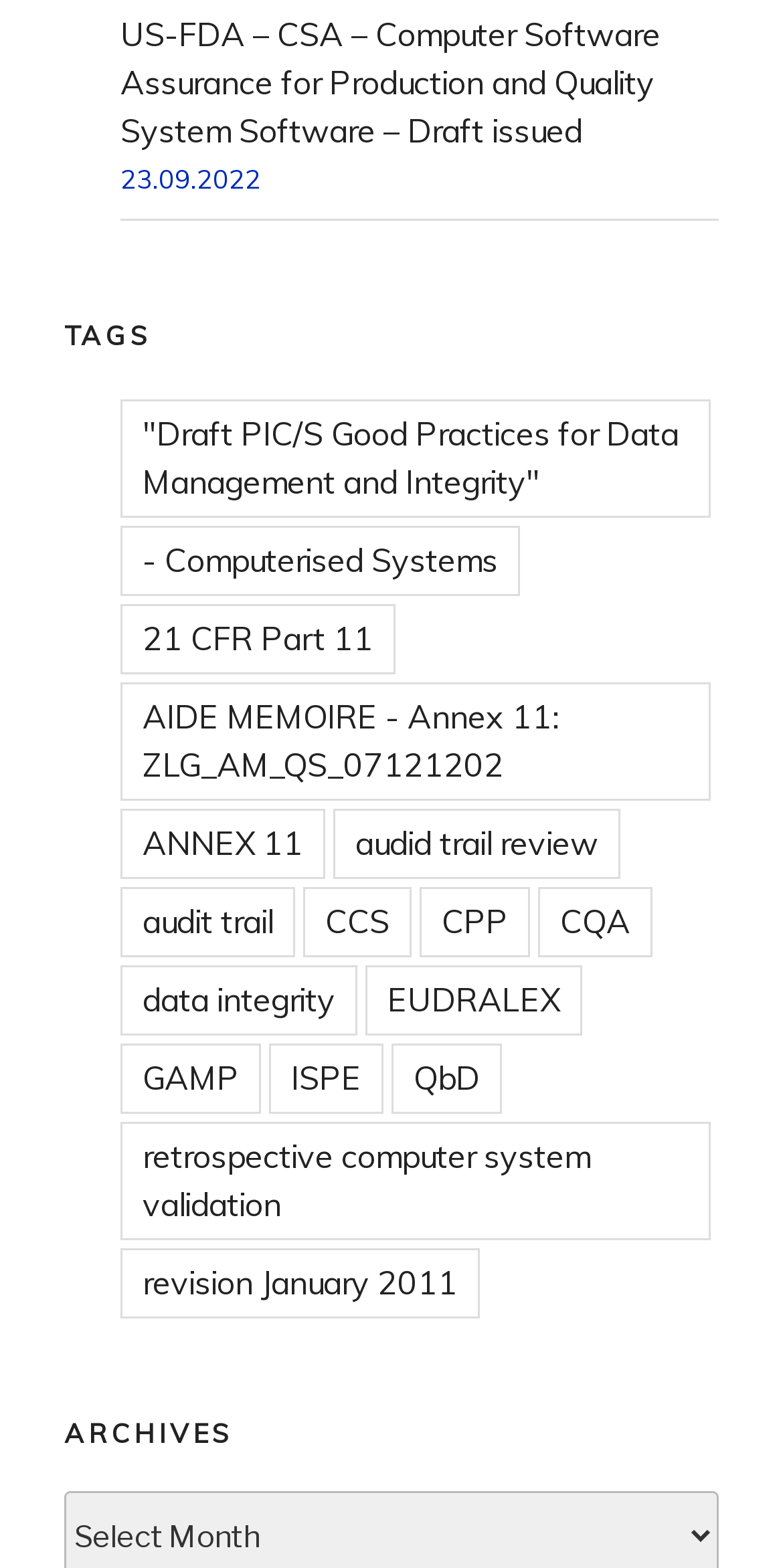Refer to the image and provide an in-depth answer to the question: 
What is the purpose of the webpage?

The webpage appears to be providing resources and links related to computer software assurance, including regulations, guidelines, and best practices, as indicated by the text and links on the webpage.